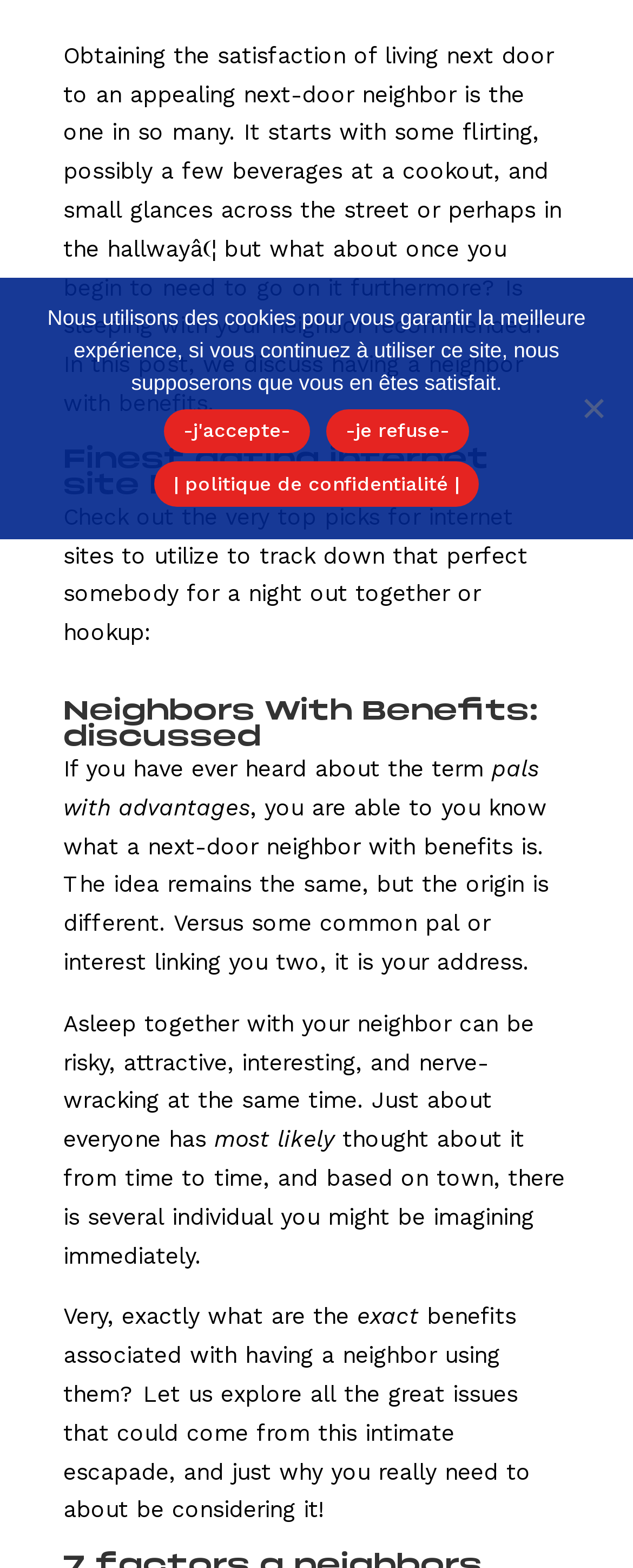Give the bounding box coordinates for the element described as: "-je refuse-".

[0.515, 0.261, 0.741, 0.289]